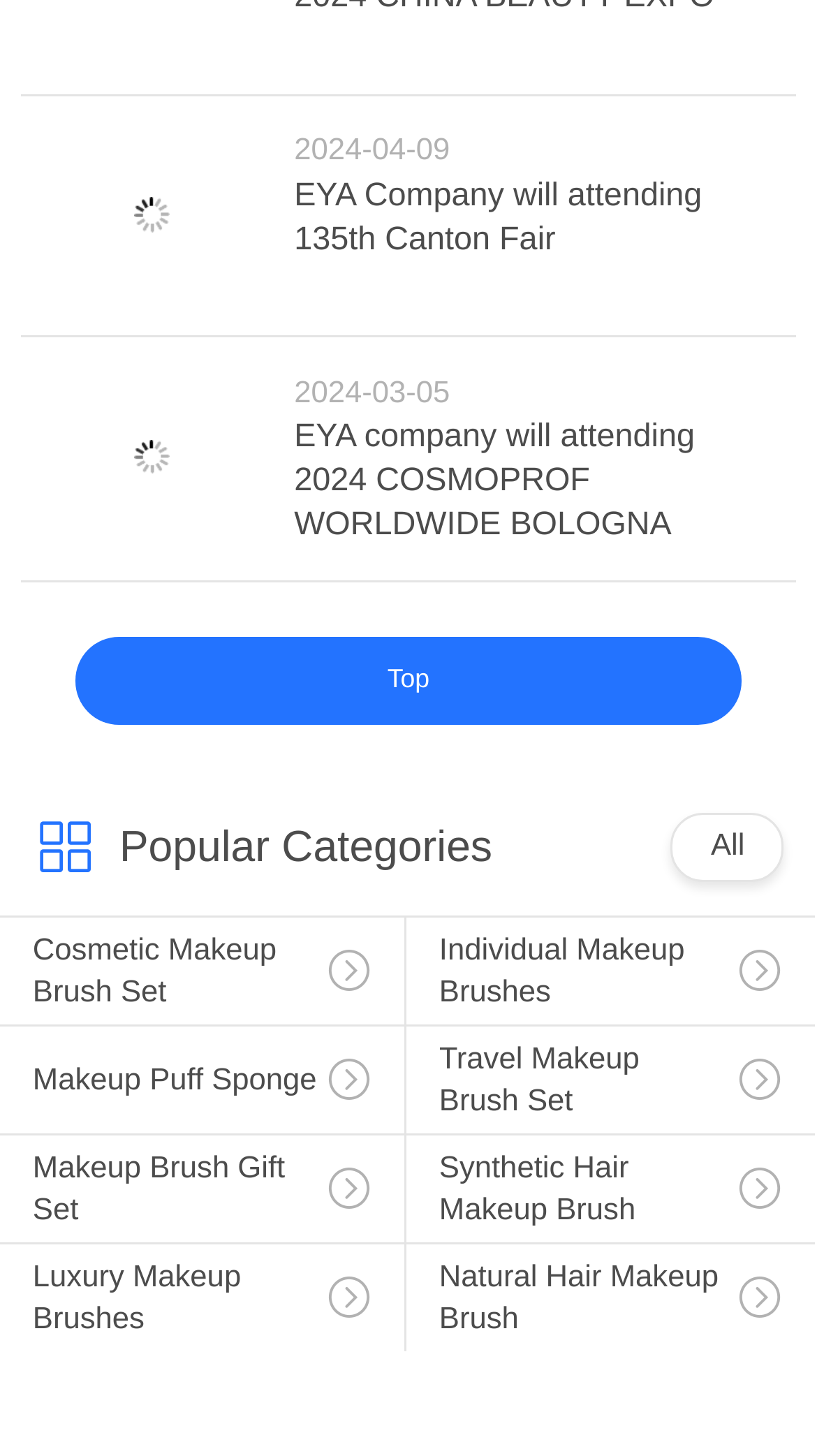Can you specify the bounding box coordinates for the region that should be clicked to fulfill this instruction: "Learn more about Luxury Makeup Brushes".

[0.0, 0.855, 0.495, 0.961]